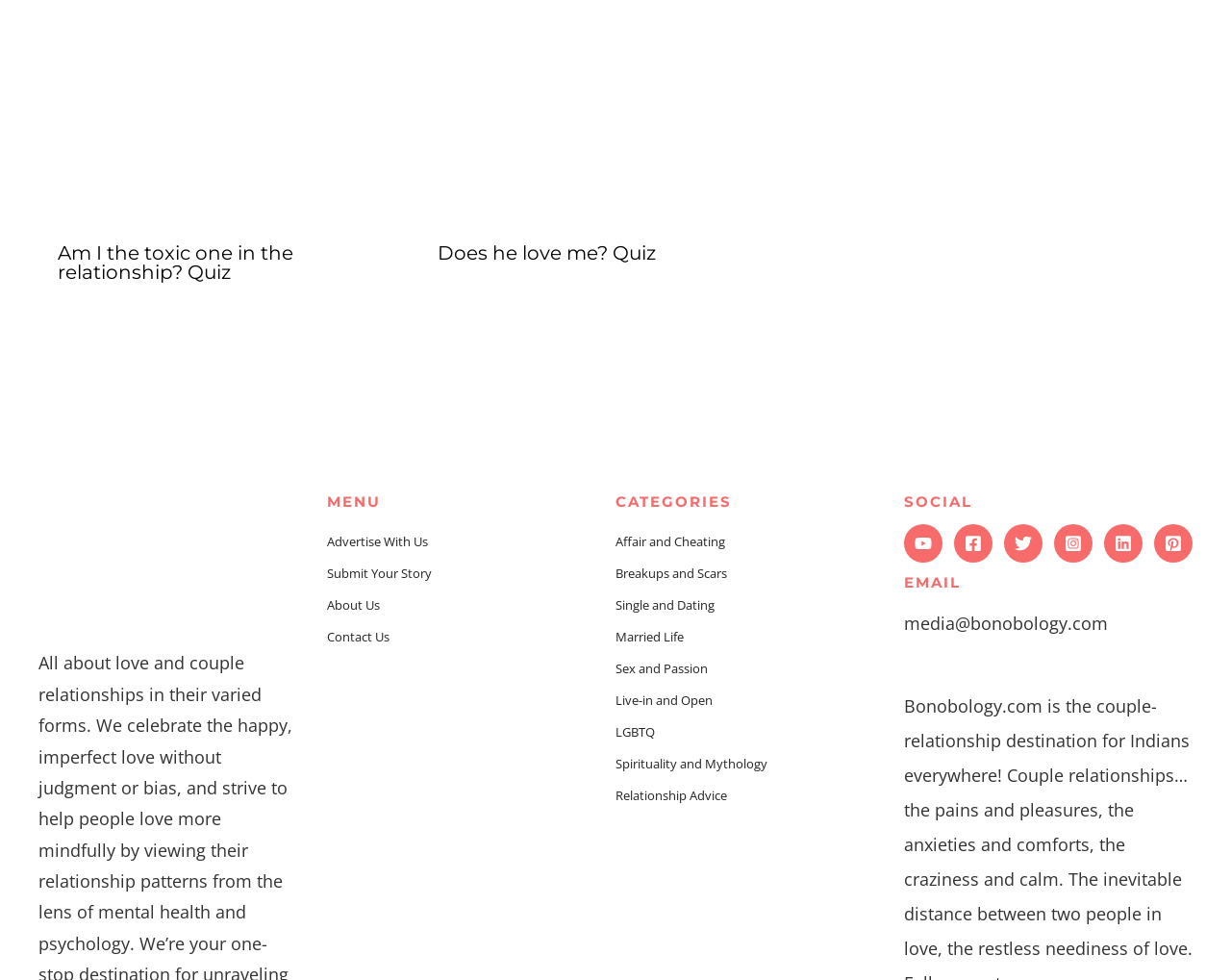Determine the bounding box coordinates of the clickable region to carry out the instruction: "Follow Bonobology on YouTube".

[0.734, 0.535, 0.766, 0.574]